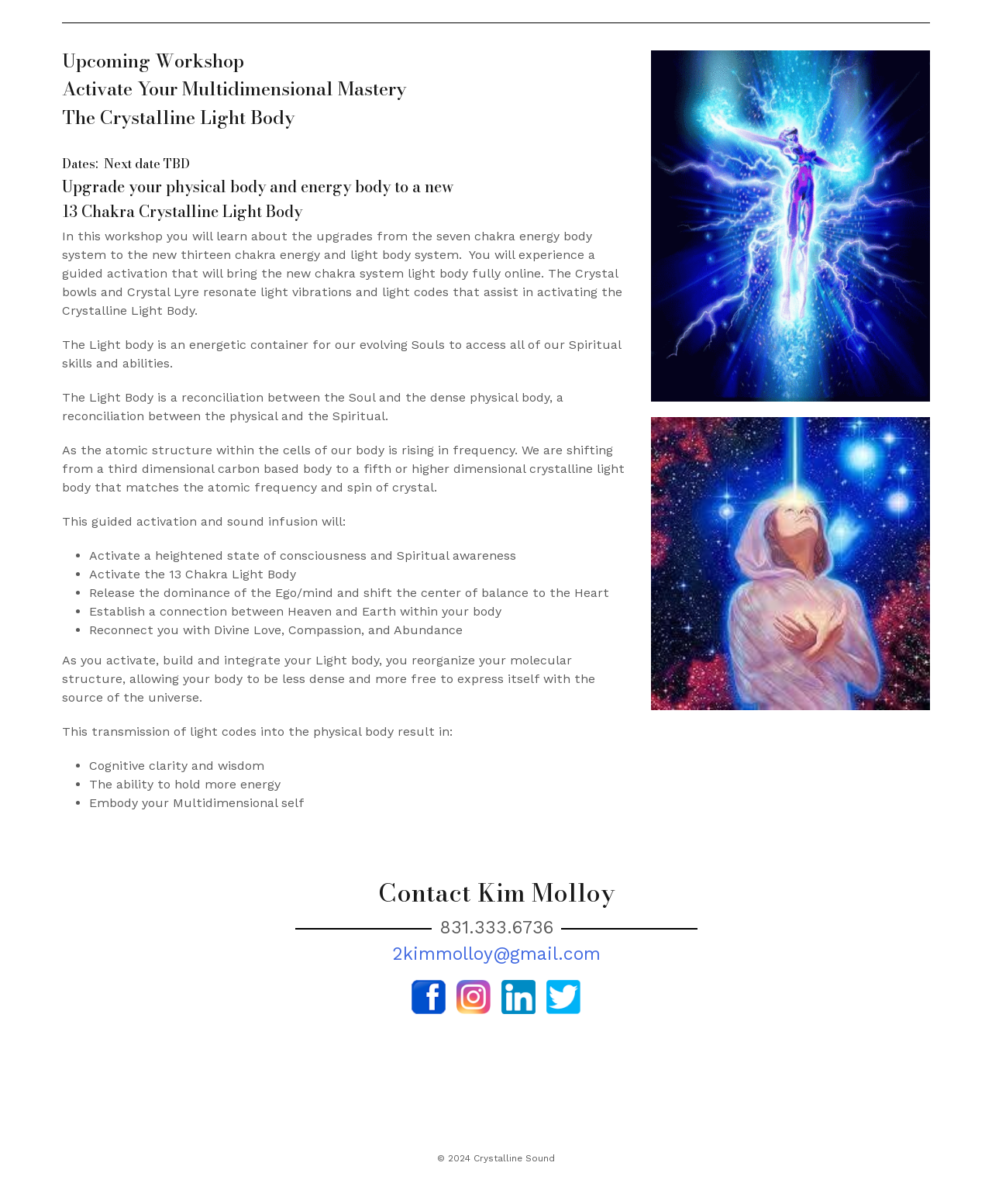Refer to the image and provide a thorough answer to this question:
What is the topic of the upcoming workshop?

Based on the headings and text on the webpage, it appears that the upcoming workshop is focused on the topic of the Crystalline Light Body, which is a new energy and light body system that is being introduced as an upgrade to the traditional seven chakra energy body system.